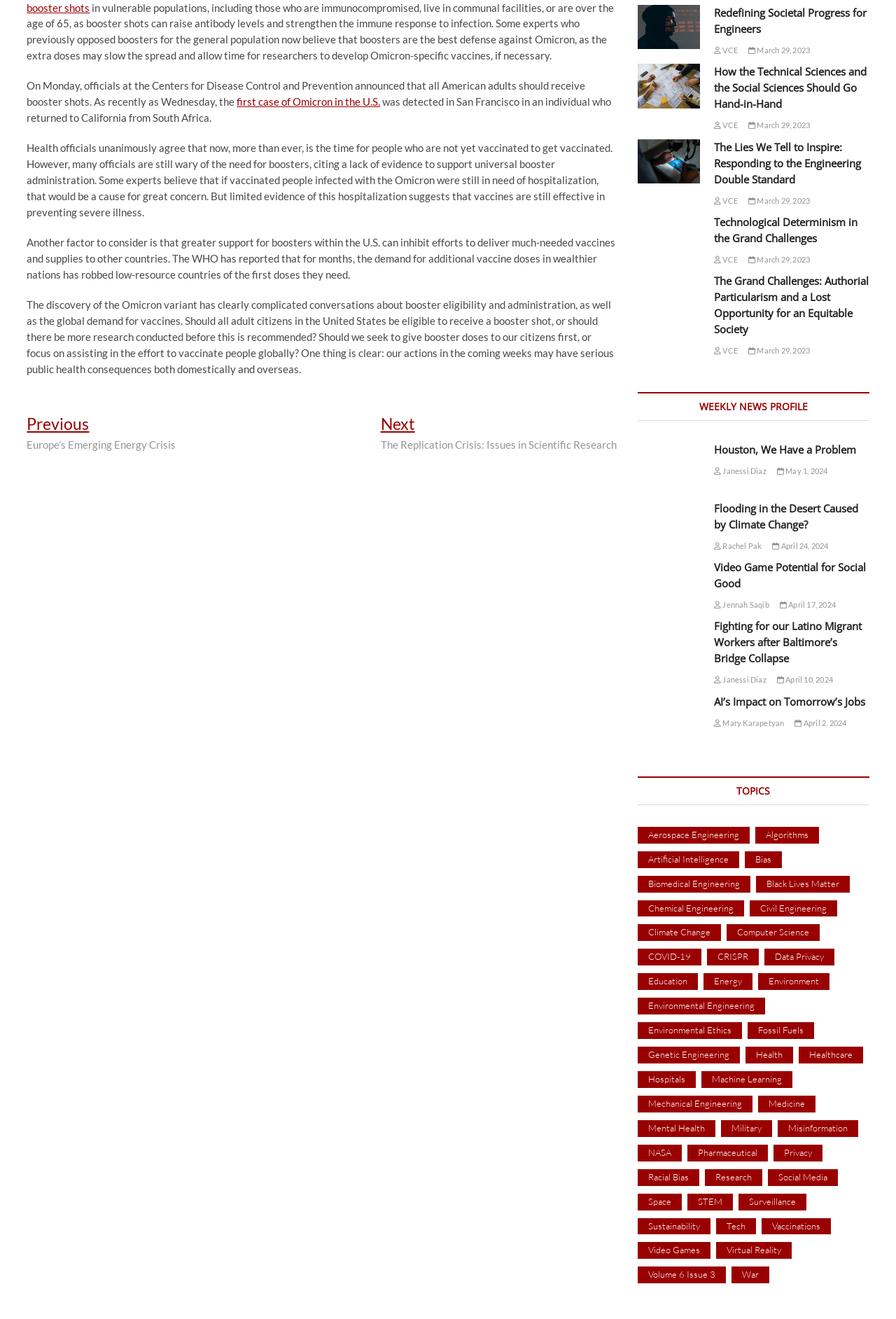Locate the bounding box coordinates of the segment that needs to be clicked to meet this instruction: "Click on the 'HEATHER ELDER REPRESENTS' link".

None